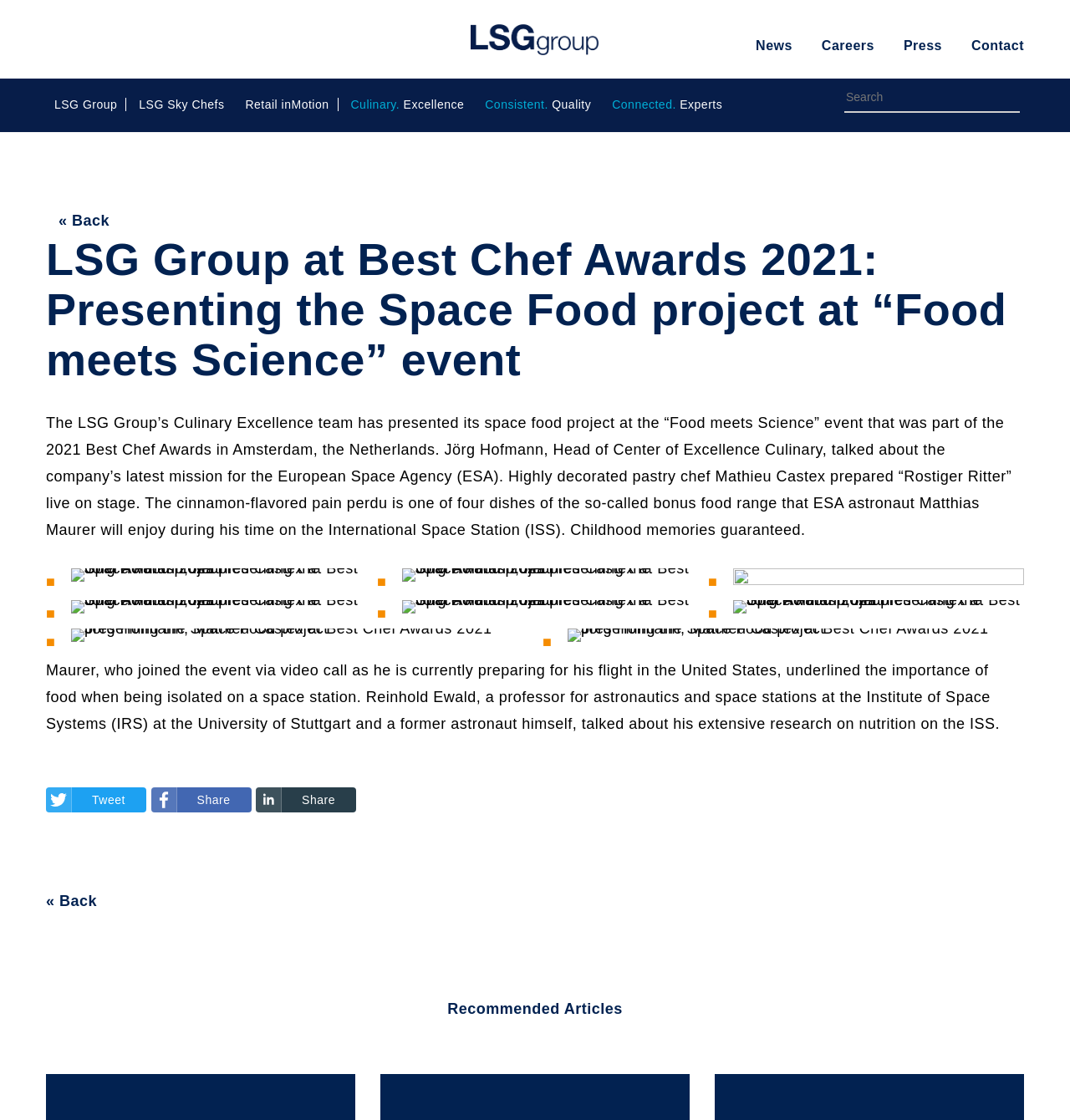Pinpoint the bounding box coordinates of the clickable area needed to execute the instruction: "Click on the LSG Group link". The coordinates should be specified as four float numbers between 0 and 1, i.e., [left, top, right, bottom].

[0.44, 0.015, 0.559, 0.055]